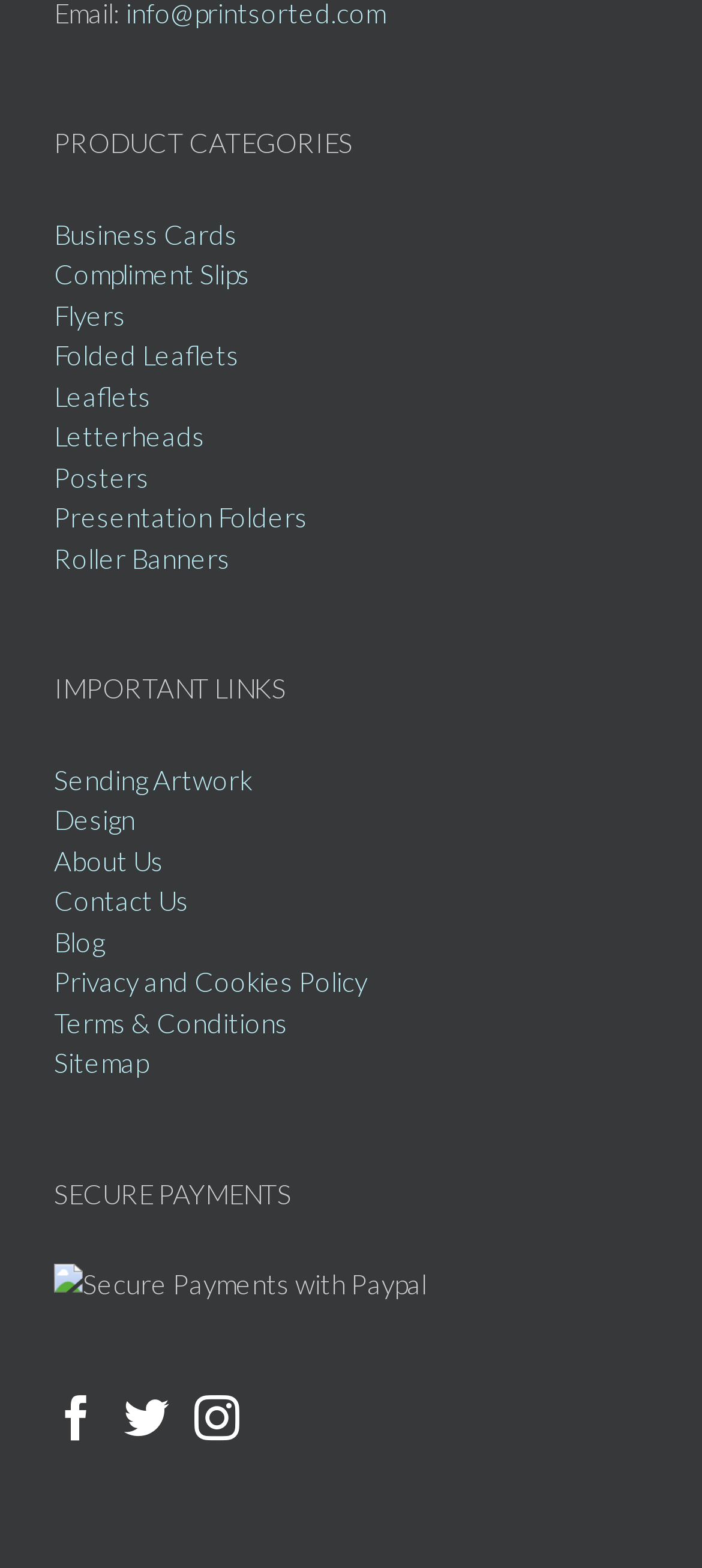Please locate the bounding box coordinates of the element that should be clicked to complete the given instruction: "Learn about sending artwork".

[0.077, 0.486, 0.359, 0.507]